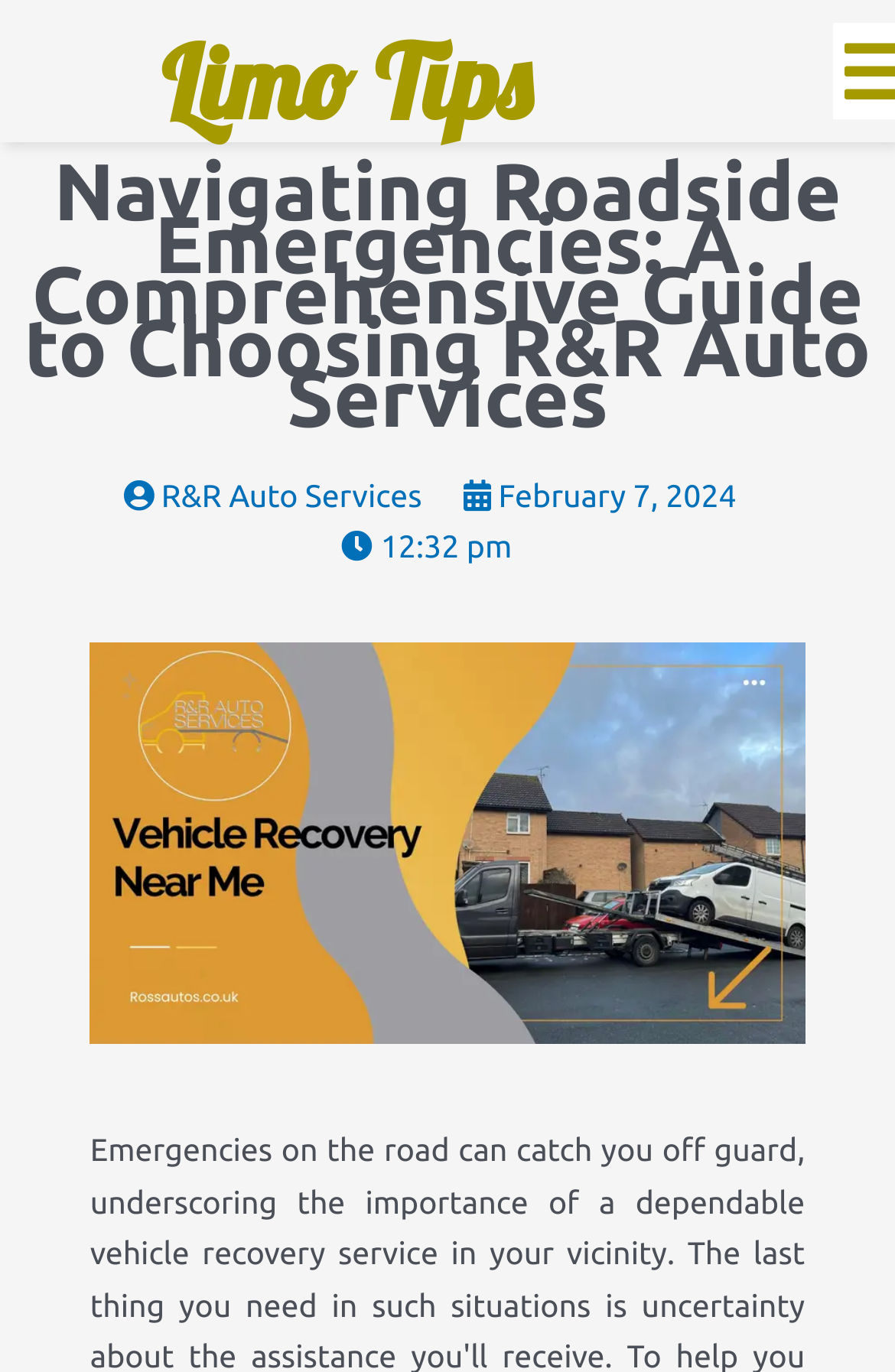Can you find the bounding box coordinates for the UI element given this description: "February 7, 2024"? Provide the coordinates as four float numbers between 0 and 1: [left, top, right, bottom].

[0.518, 0.348, 0.823, 0.374]